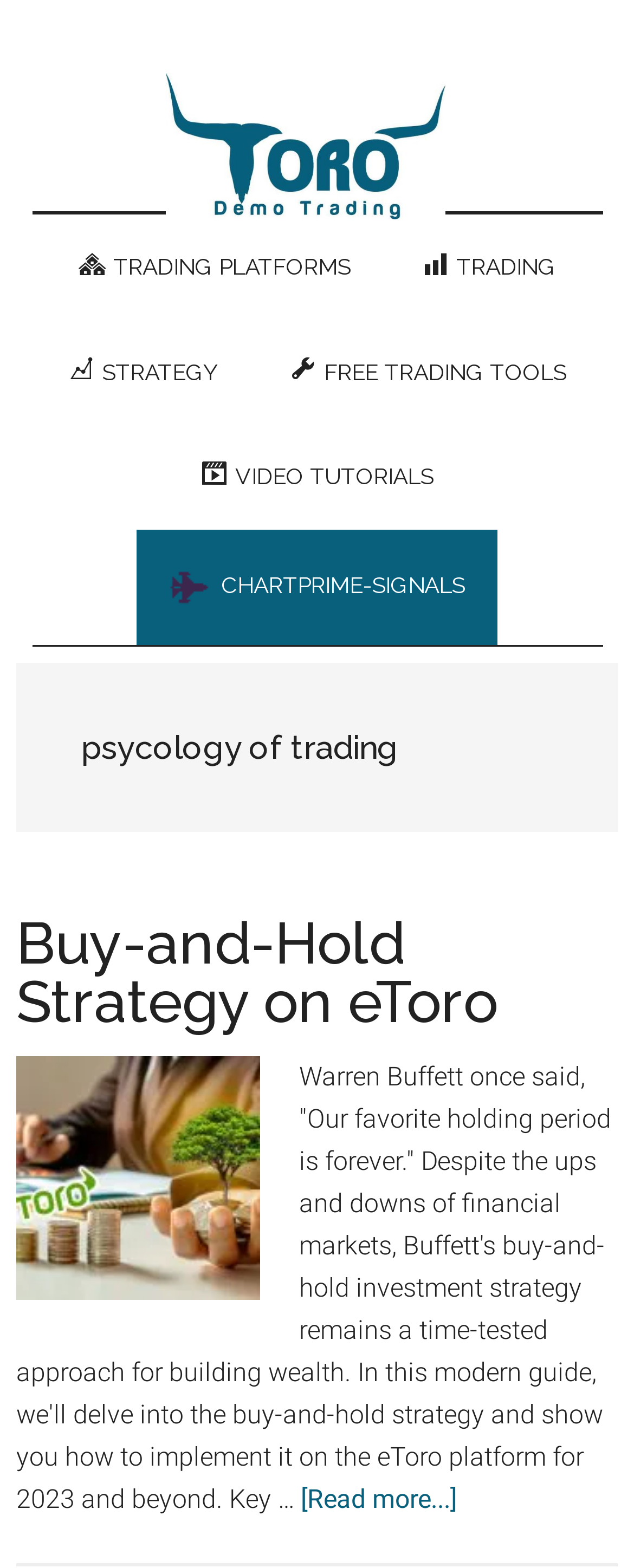What is the name of the trading platform mentioned?
Refer to the image and provide a thorough answer to the question.

The answer can be found in the article section where it mentions 'Buy-and-Hold Strategy on eToro'. This indicates that eToro is a trading platform being discussed.